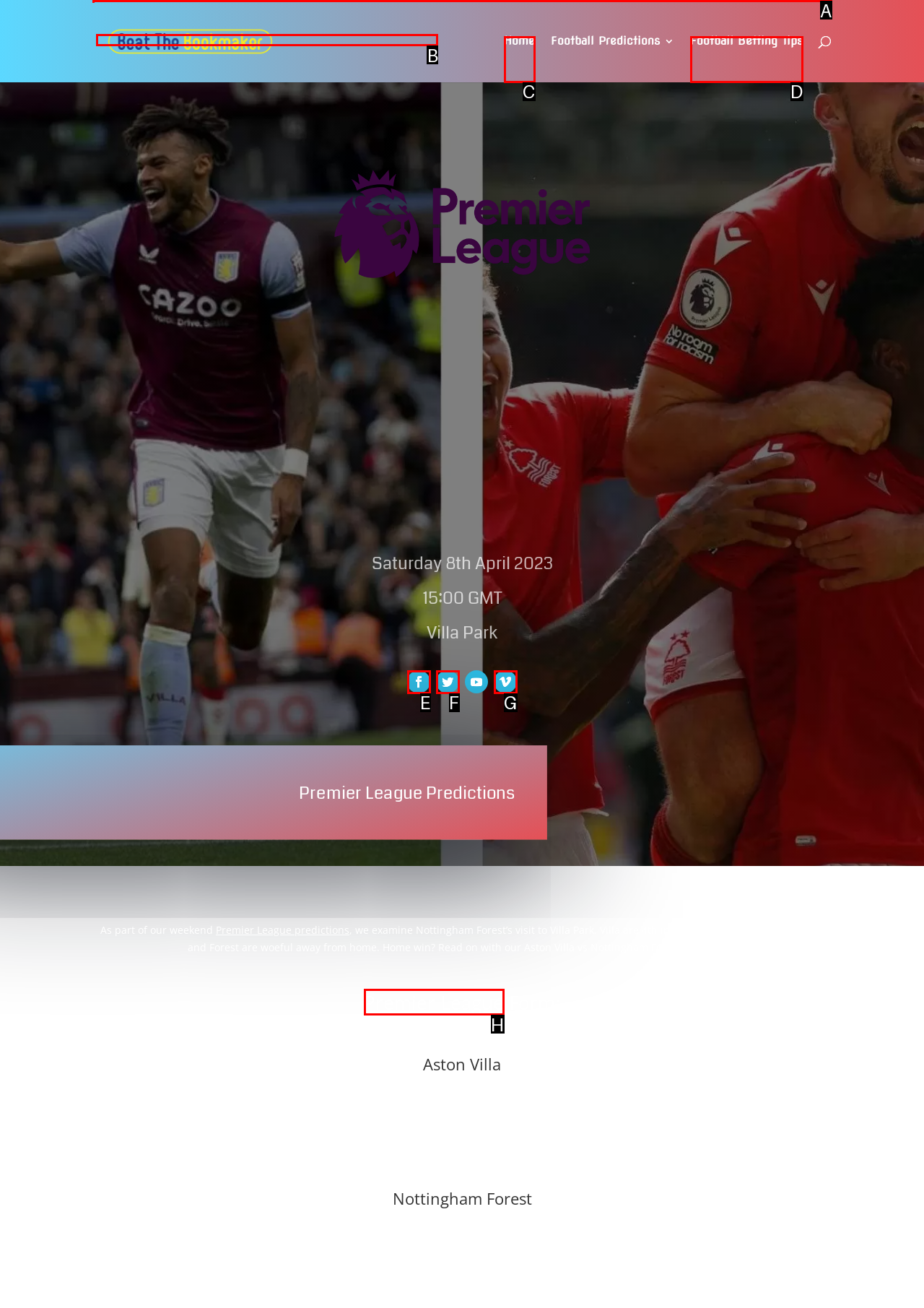Given the task: Search for football predictions, indicate which boxed UI element should be clicked. Provide your answer using the letter associated with the correct choice.

A